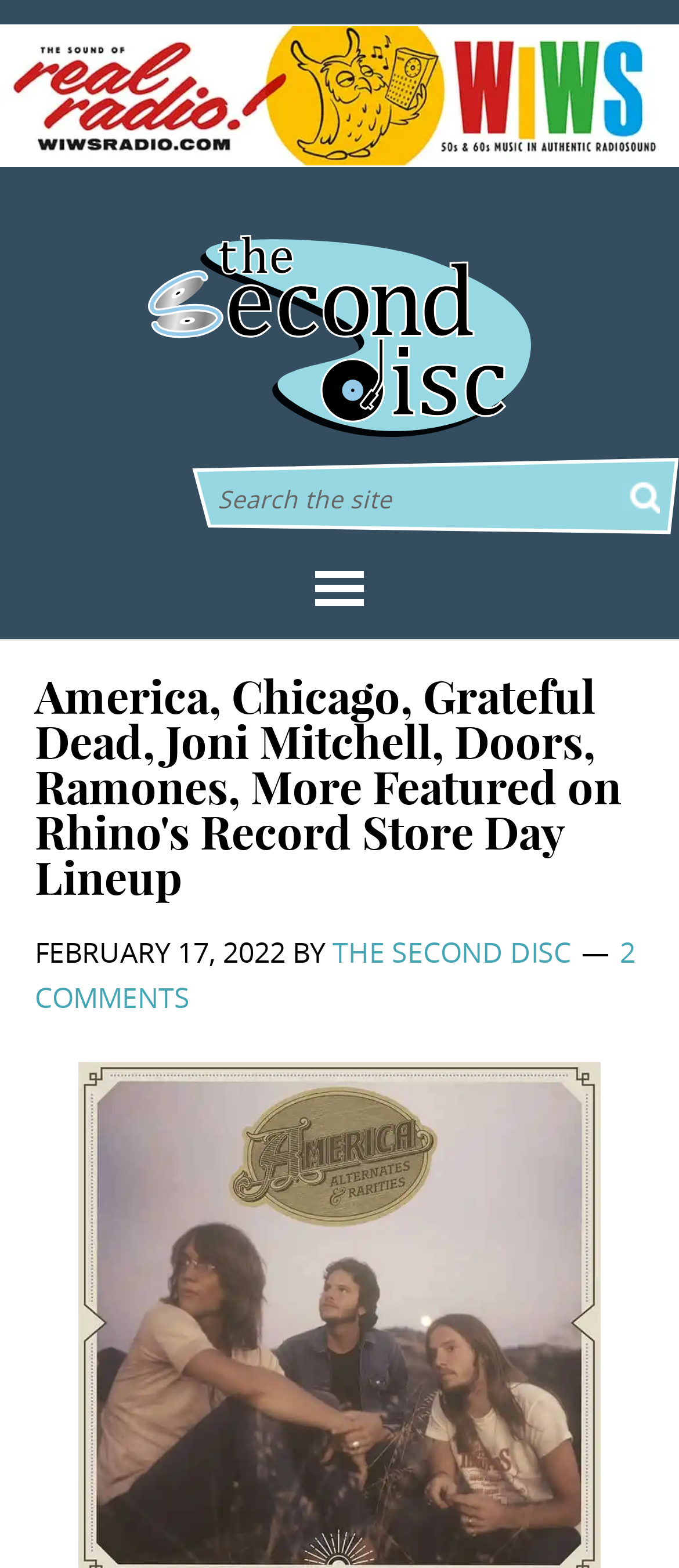What is the date of the article?
Provide a thorough and detailed answer to the question.

I determined the date of the article by looking at the time element with the text 'FEBRUARY 17, 2022' which is a child element of the HeaderAsNonLandmark element, indicating that it is related to the article.